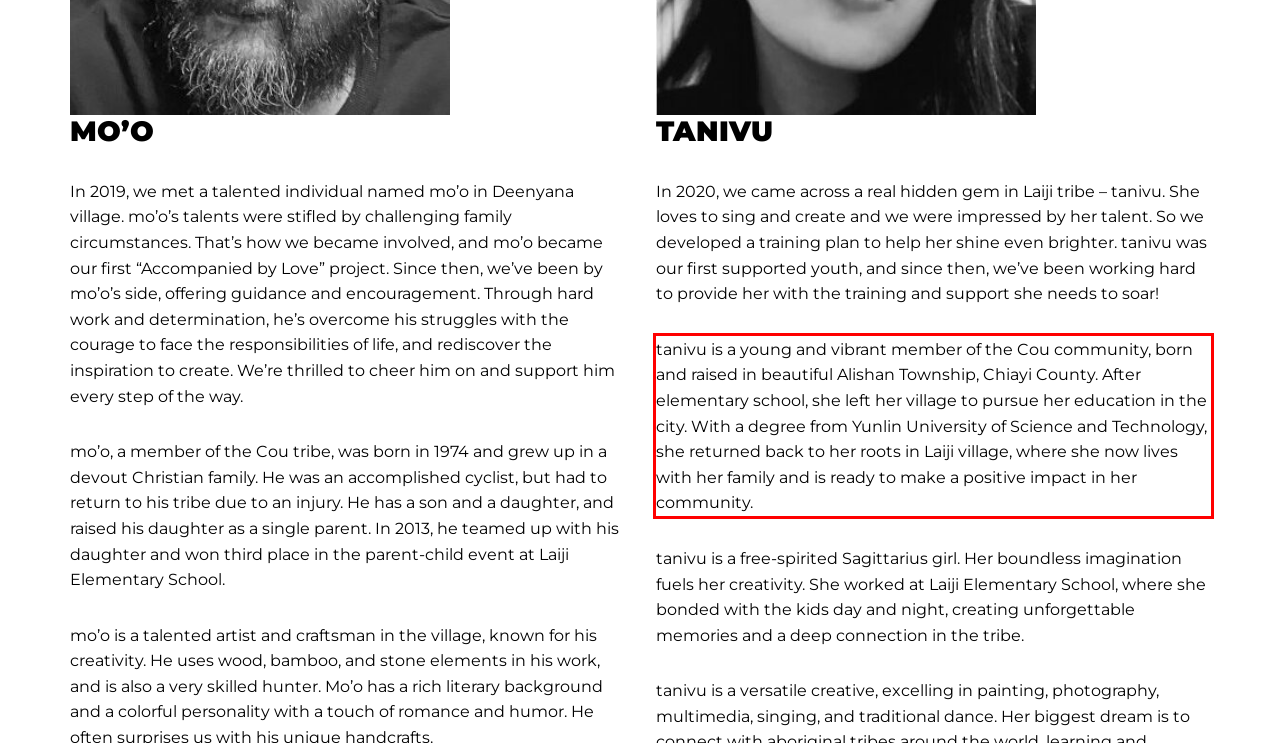Identify the text inside the red bounding box on the provided webpage screenshot by performing OCR.

tanivu is a young and vibrant member of the Cou community, born and raised in beautiful Alishan Township, Chiayi County. After elementary school, she left her village to pursue her education in the city. With a degree from Yunlin University of Science and Technology, she returned back to her roots in Laiji village, where she now lives with her family and is ready to make a positive impact in her community.